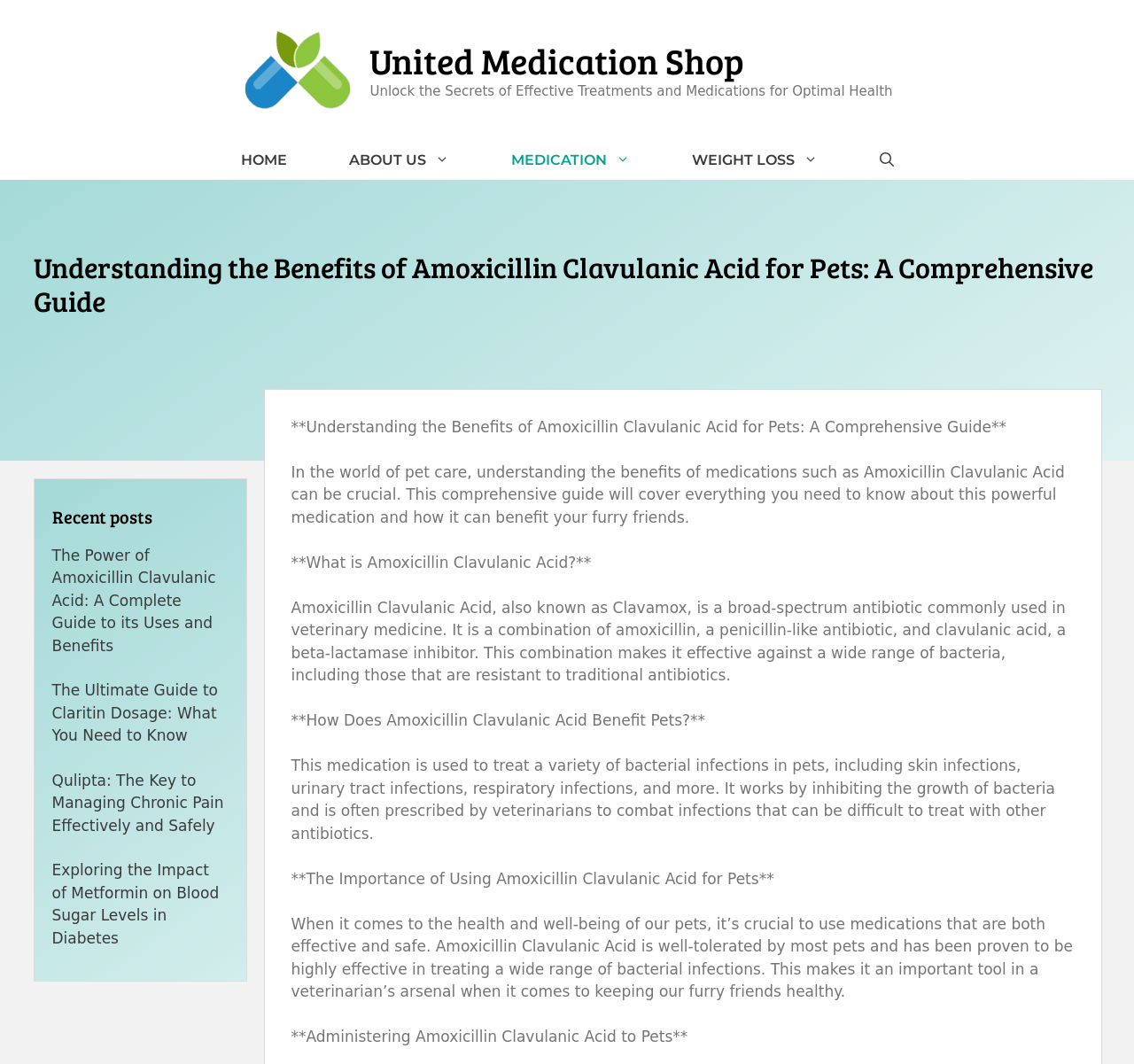Can you give a comprehensive explanation to the question given the content of the image?
What is the purpose of Amoxicillin Clavulanic Acid?

According to the comprehensive guide, Amoxicillin Clavulanic Acid is used to treat a variety of bacterial infections in pets, including skin infections, urinary tract infections, respiratory infections, and more.